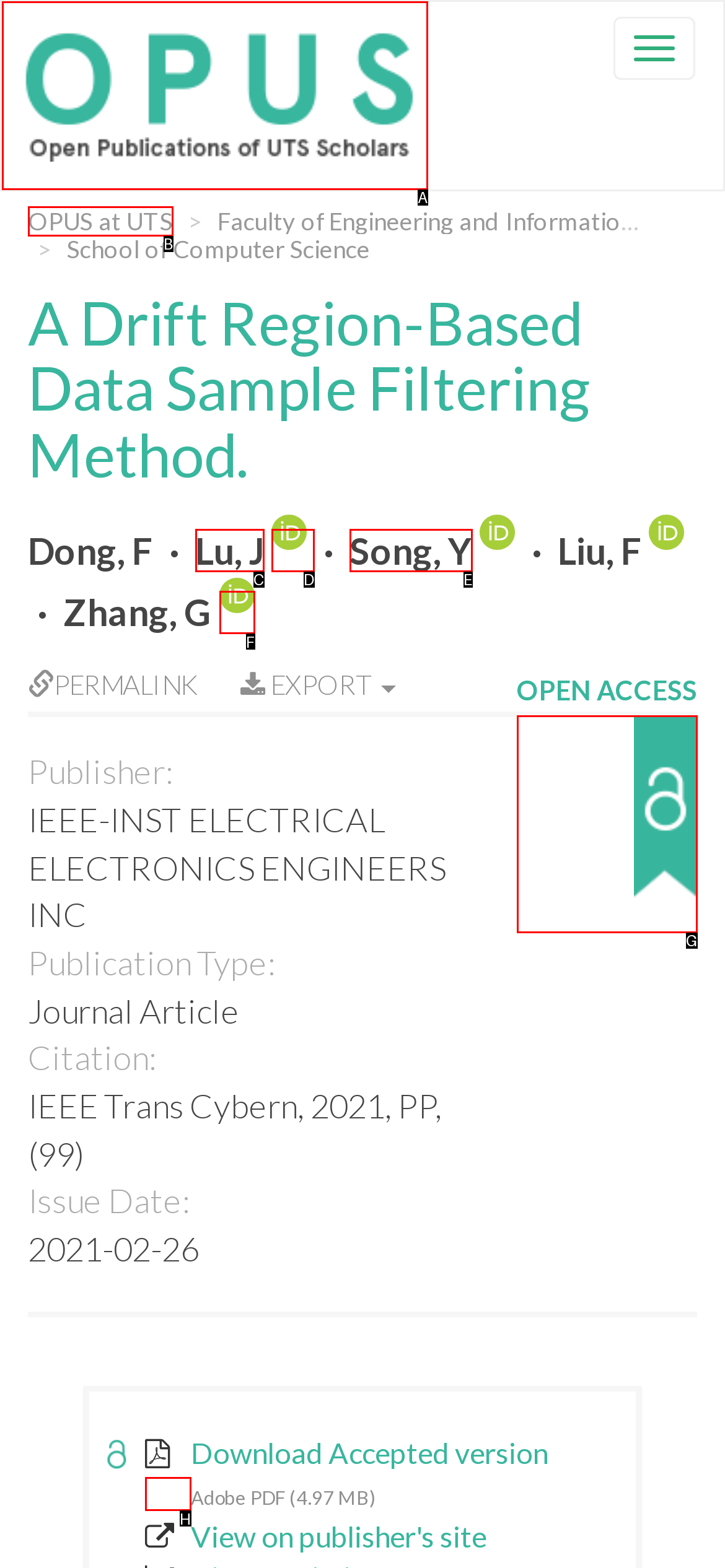Choose the HTML element that should be clicked to achieve this task: Click the OPUS at UTS link
Respond with the letter of the correct choice.

A